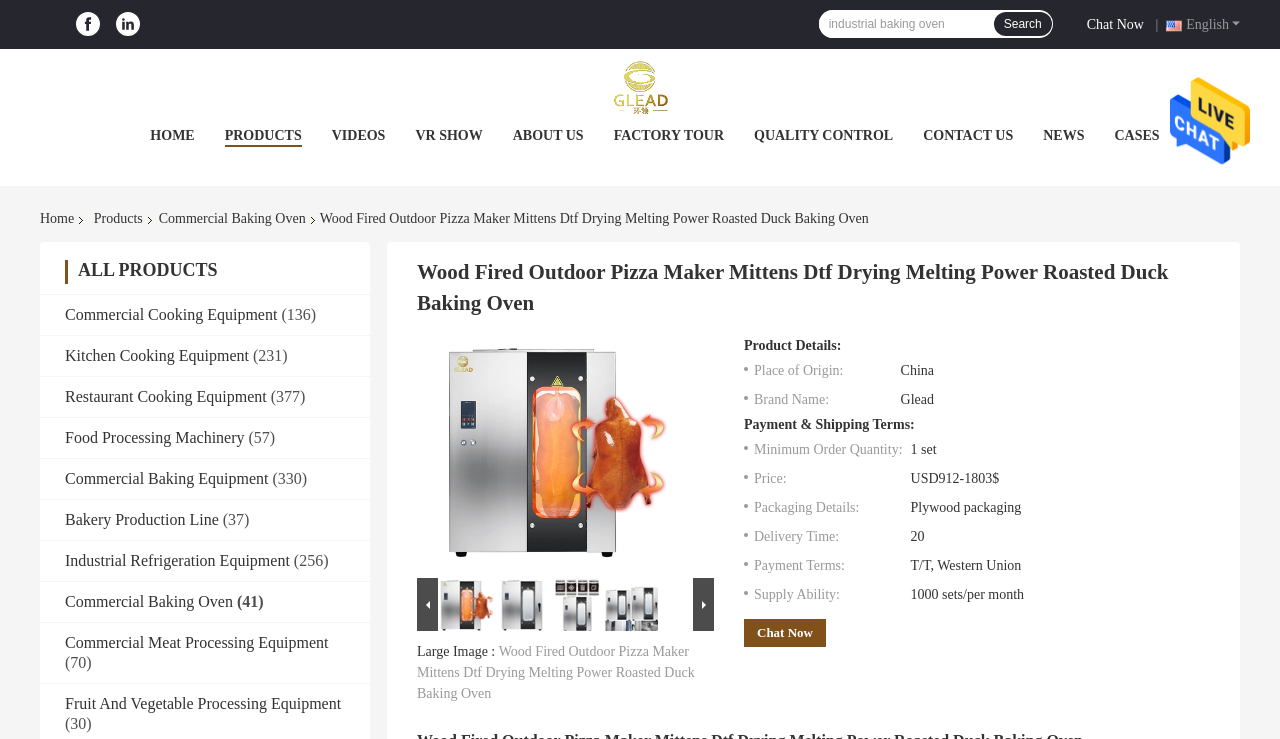Given the following UI element description: "Search", find the bounding box coordinates in the webpage screenshot.

[0.776, 0.016, 0.822, 0.049]